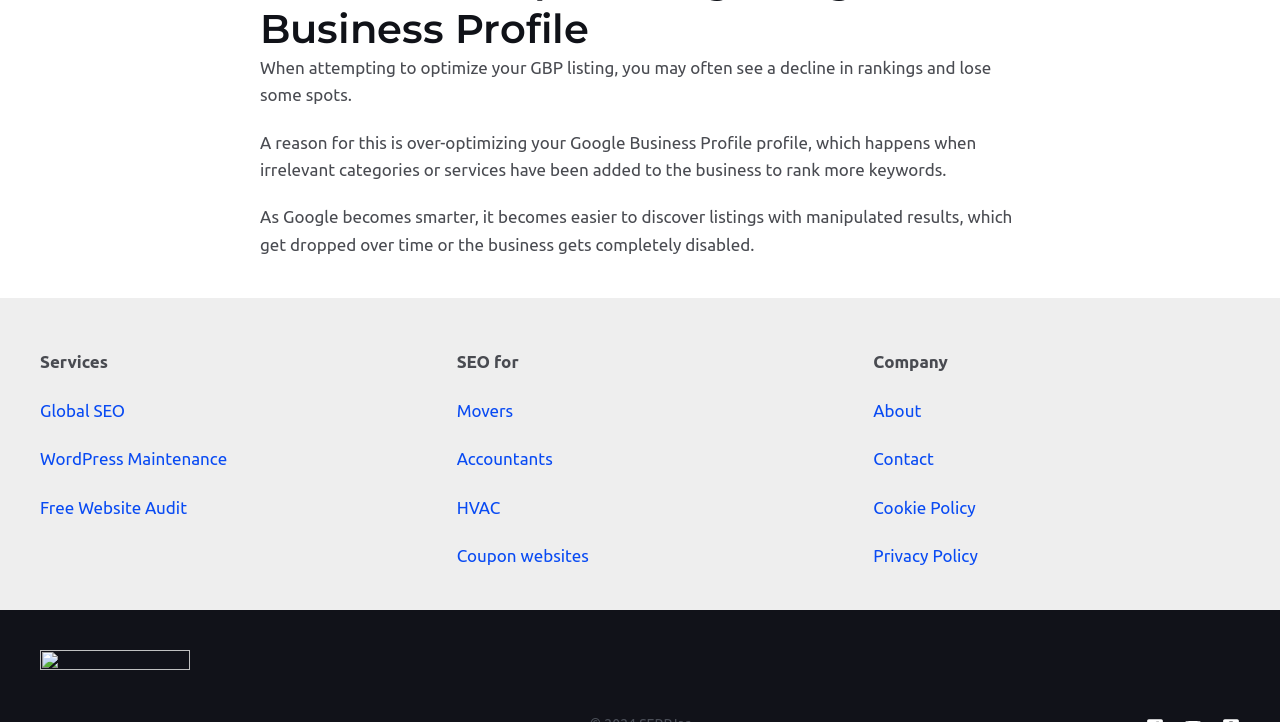What services are offered by the company?
Examine the image and provide an in-depth answer to the question.

The company offers various services, including Global SEO, WordPress Maintenance, and Free Website Audit, which are listed as links in the first footer widget.